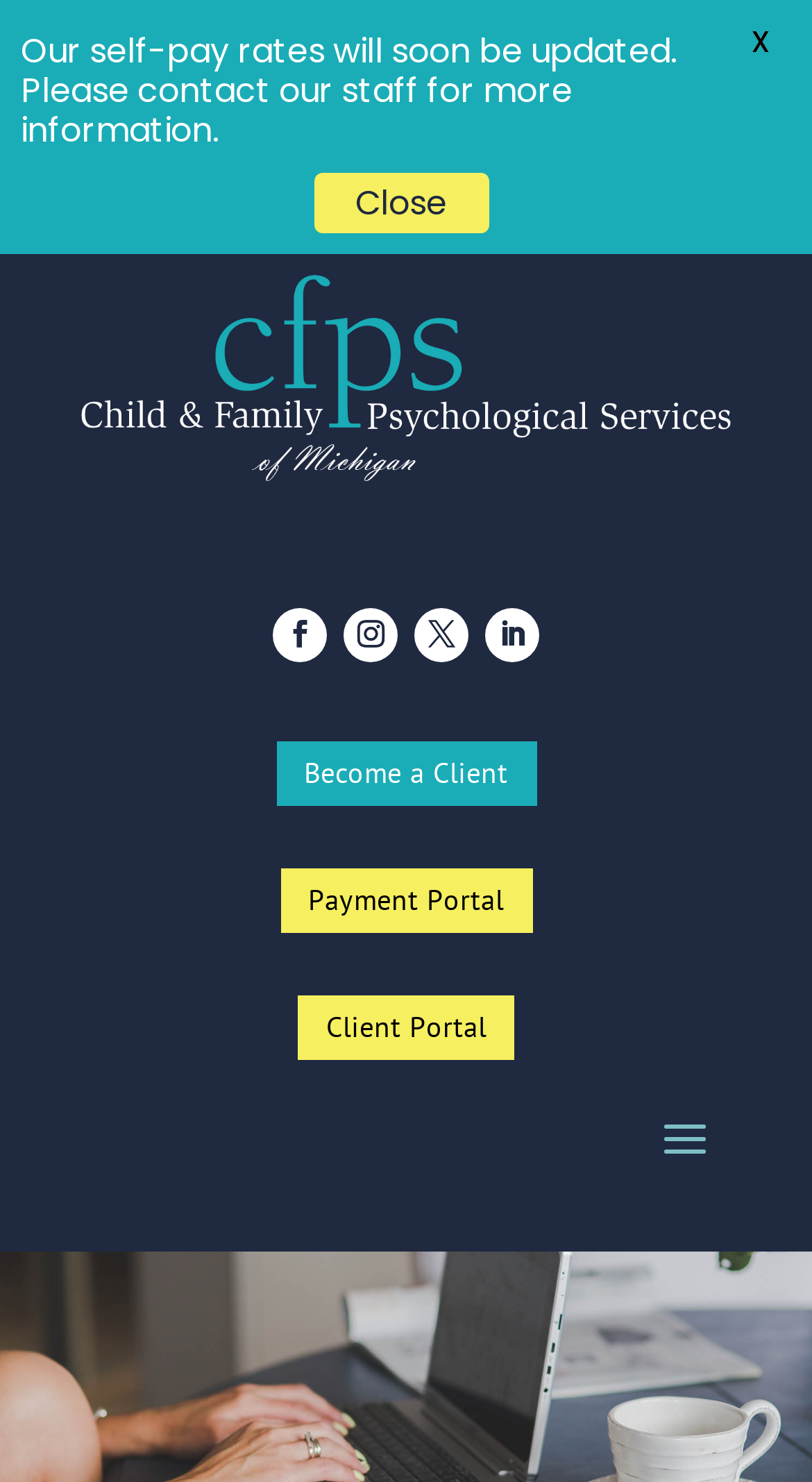Explain the contents of the webpage comprehensively.

The webpage is titled "Moving Forward In 2021: Back To School - Child & Family Psychological Services of Michigan". At the top left of the page, there is a logo image of "Child and Family Psychological Services of Michigan" accompanied by a link with the same name. Below the logo, there are four social media links, represented by icons, positioned horizontally.

On the right side of the page, there are three links: "Become a Client 5", "Payment Portal 5", and "Client Portal 5", stacked vertically. Above these links, there is a notification stating "Our self-pay rates will soon be updated. Please contact our staff for more information." This notification is positioned near the top of the page.

At the top right corner of the page, there is a "Close" link and an "X" icon, which likely serves as a button to close a popup or notification.